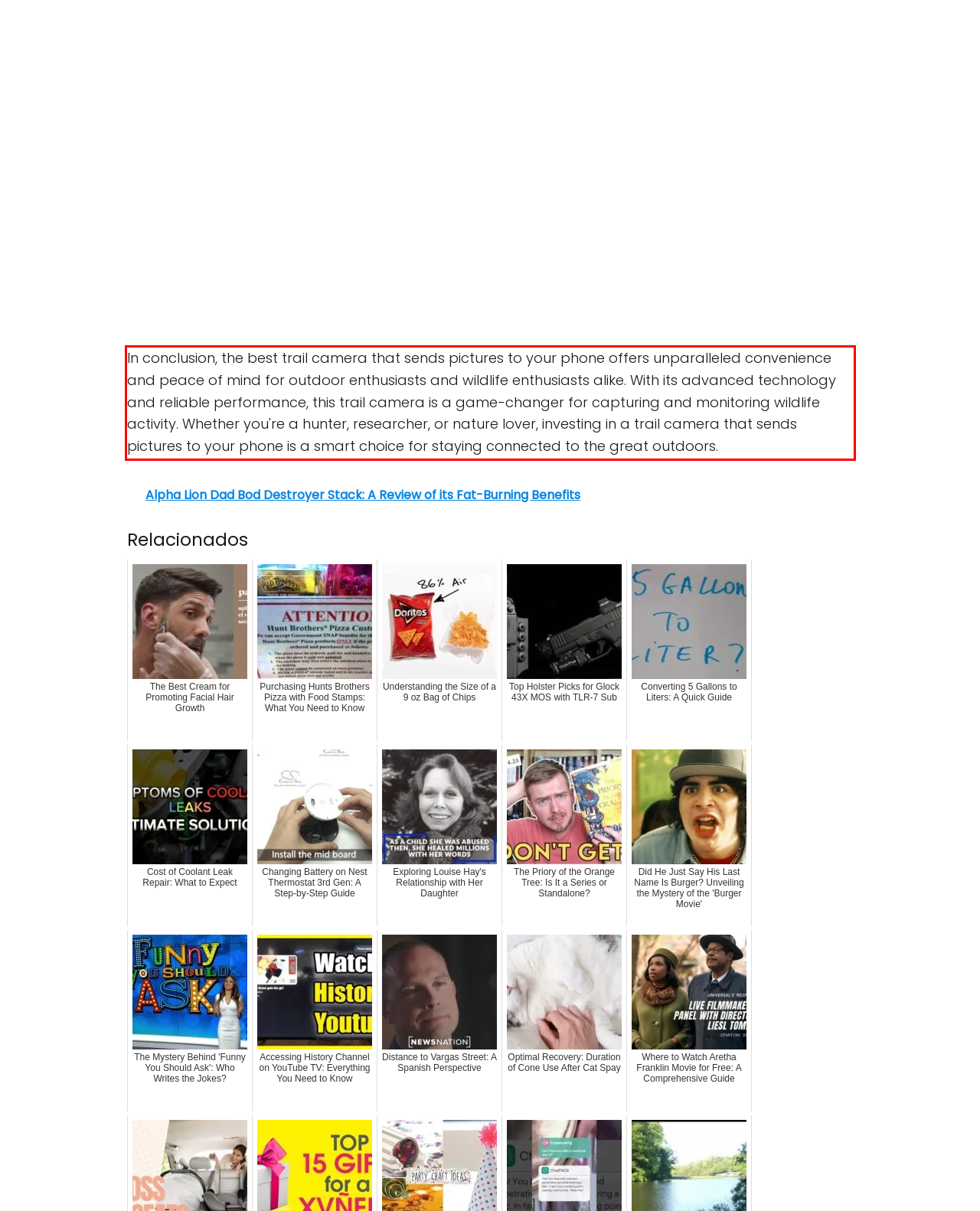Please extract the text content within the red bounding box on the webpage screenshot using OCR.

In conclusion, the best trail camera that sends pictures to your phone offers unparalleled convenience and peace of mind for outdoor enthusiasts and wildlife enthusiasts alike. With its advanced technology and reliable performance, this trail camera is a game-changer for capturing and monitoring wildlife activity. Whether you're a hunter, researcher, or nature lover, investing in a trail camera that sends pictures to your phone is a smart choice for staying connected to the great outdoors.